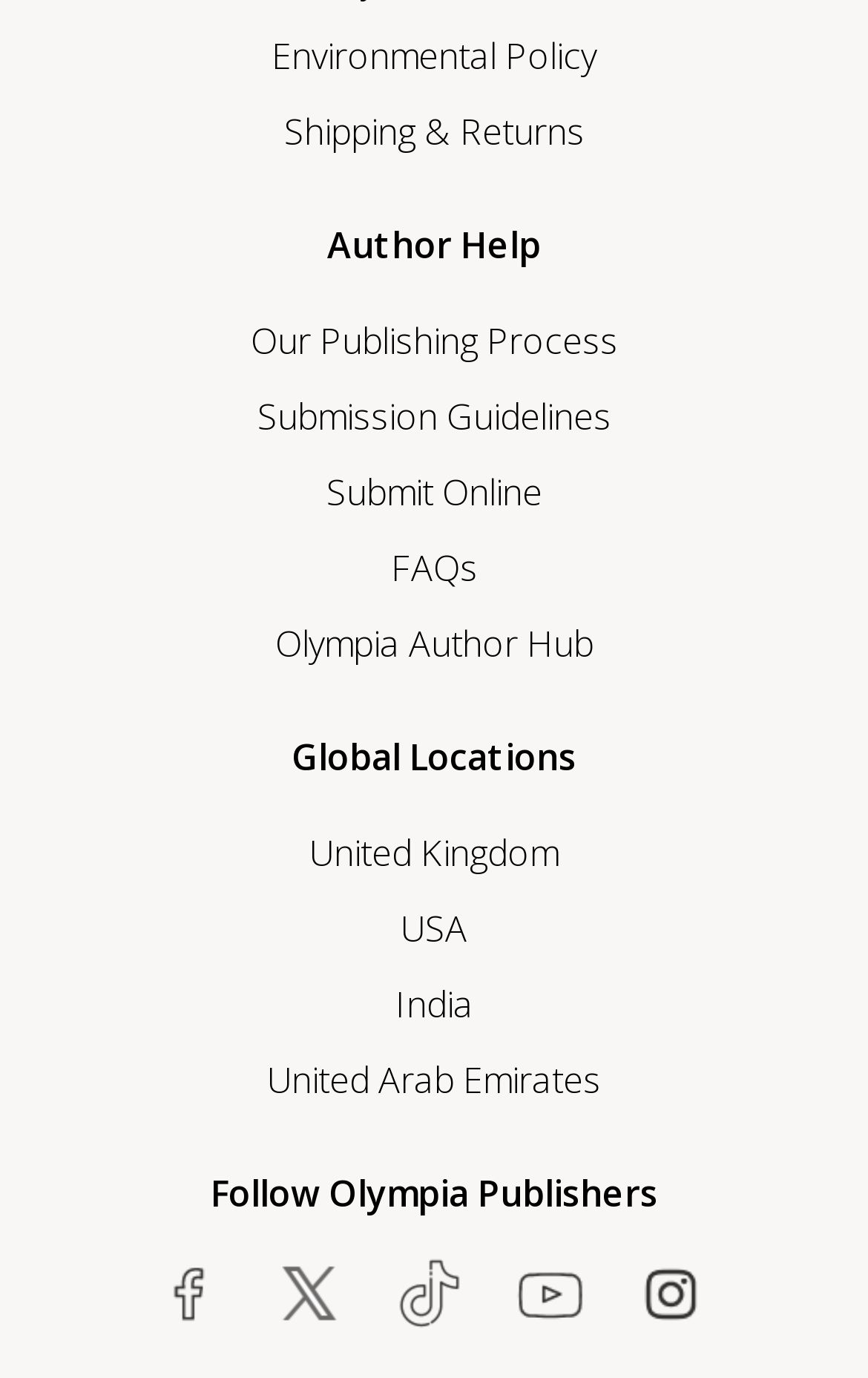Given the element description title="Our Youtube Channel", specify the bounding box coordinates of the corresponding UI element in the format (top-left x, top-left y, bottom-right x, bottom-right y). All values must be between 0 and 1.

[0.574, 0.913, 0.692, 0.964]